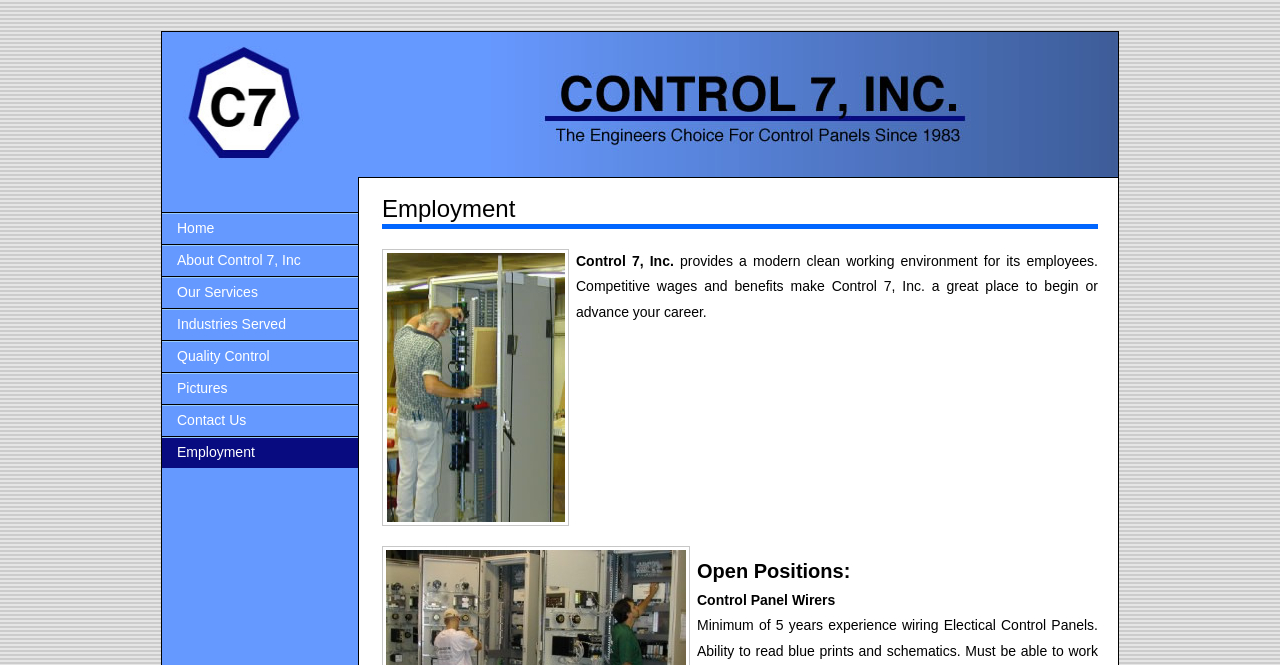Specify the bounding box coordinates of the region I need to click to perform the following instruction: "click the Employment link". The coordinates must be four float numbers in the range of 0 to 1, i.e., [left, top, right, bottom].

[0.127, 0.656, 0.28, 0.704]